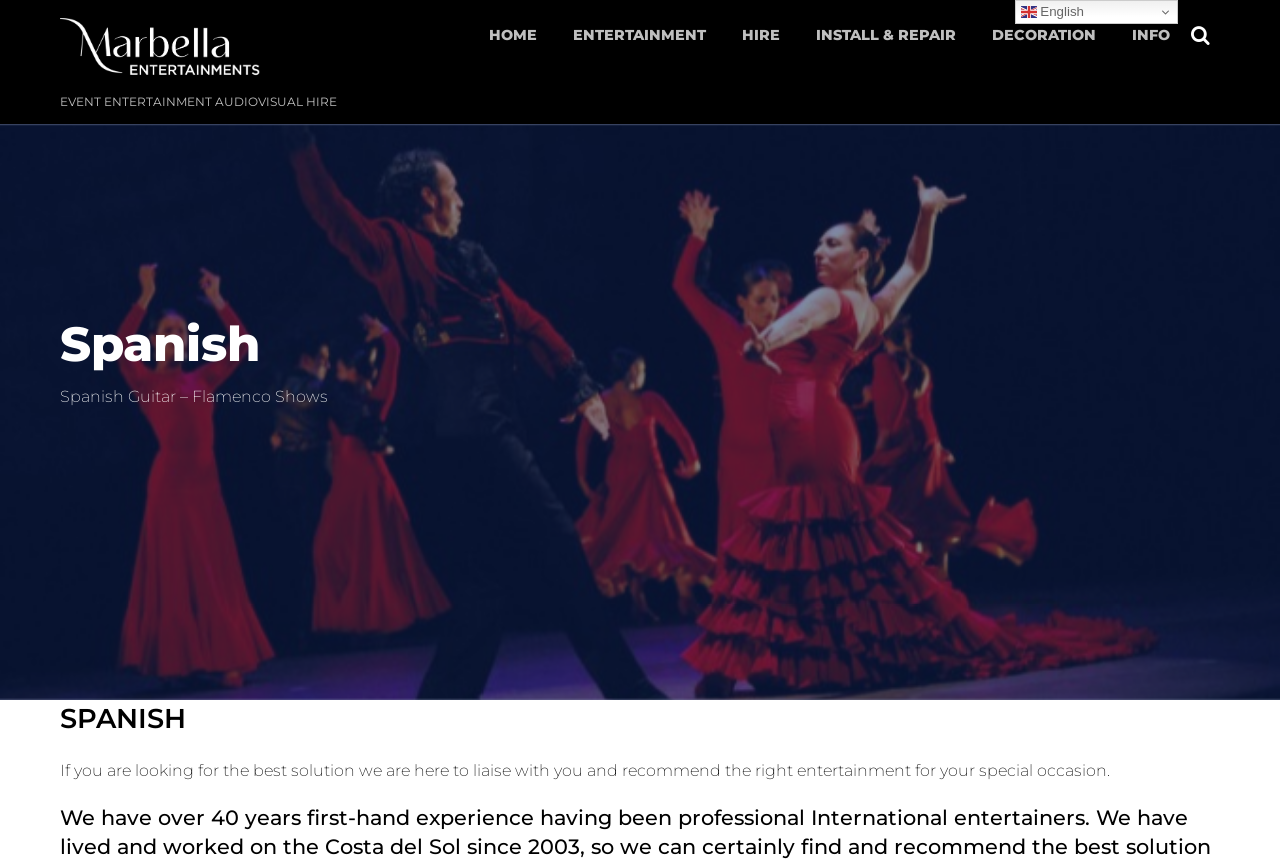Determine the bounding box coordinates for the clickable element required to fulfill the instruction: "Go to the home page". Provide the coordinates as four float numbers between 0 and 1, i.e., [left, top, right, bottom].

[0.37, 0.018, 0.432, 0.064]